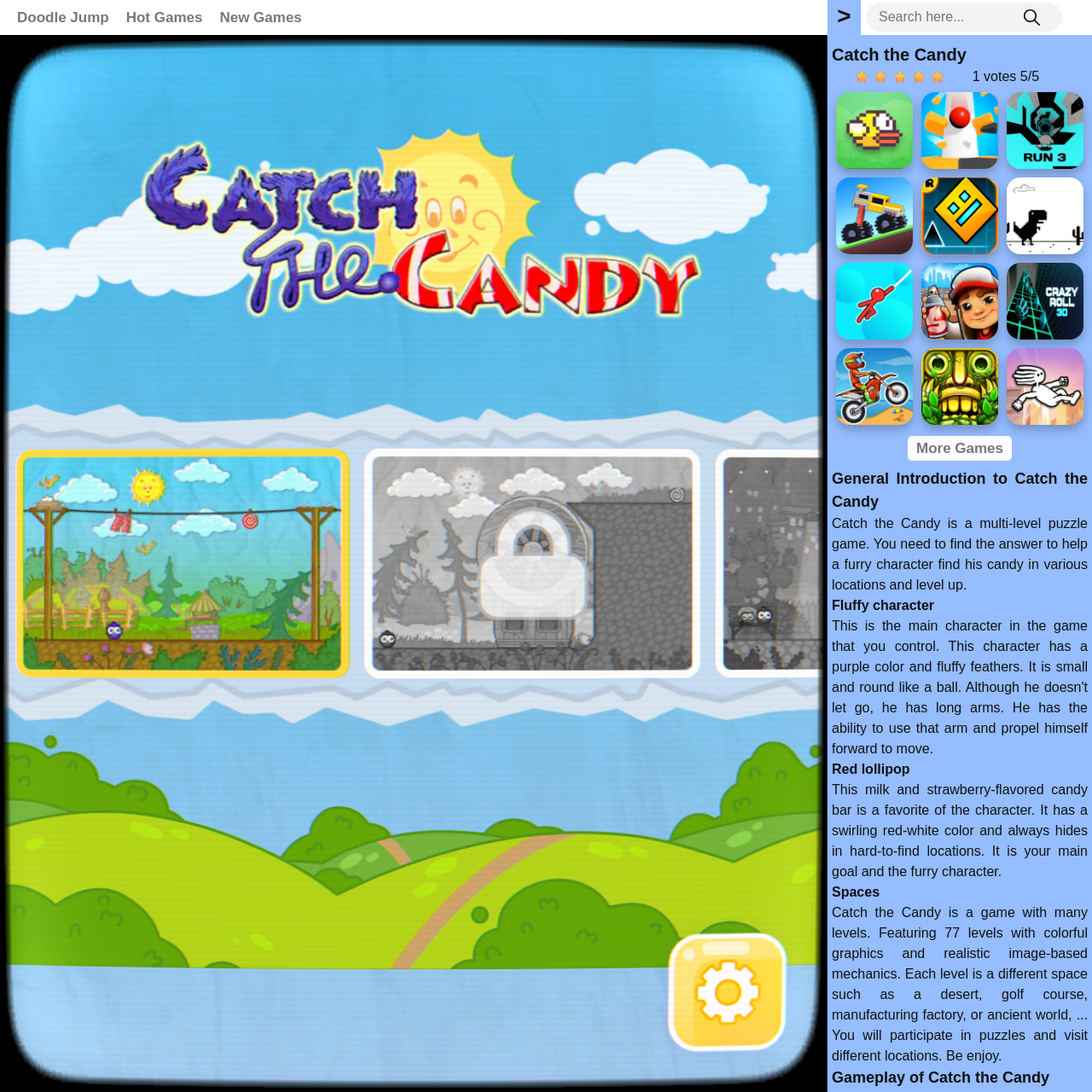What is the theme of the game?
Please elaborate on the answer to the question with detailed information.

I found this information in the section 'General Introduction to Catch the Candy' where it says 'Catch the Candy is a multi-level puzzle game.'